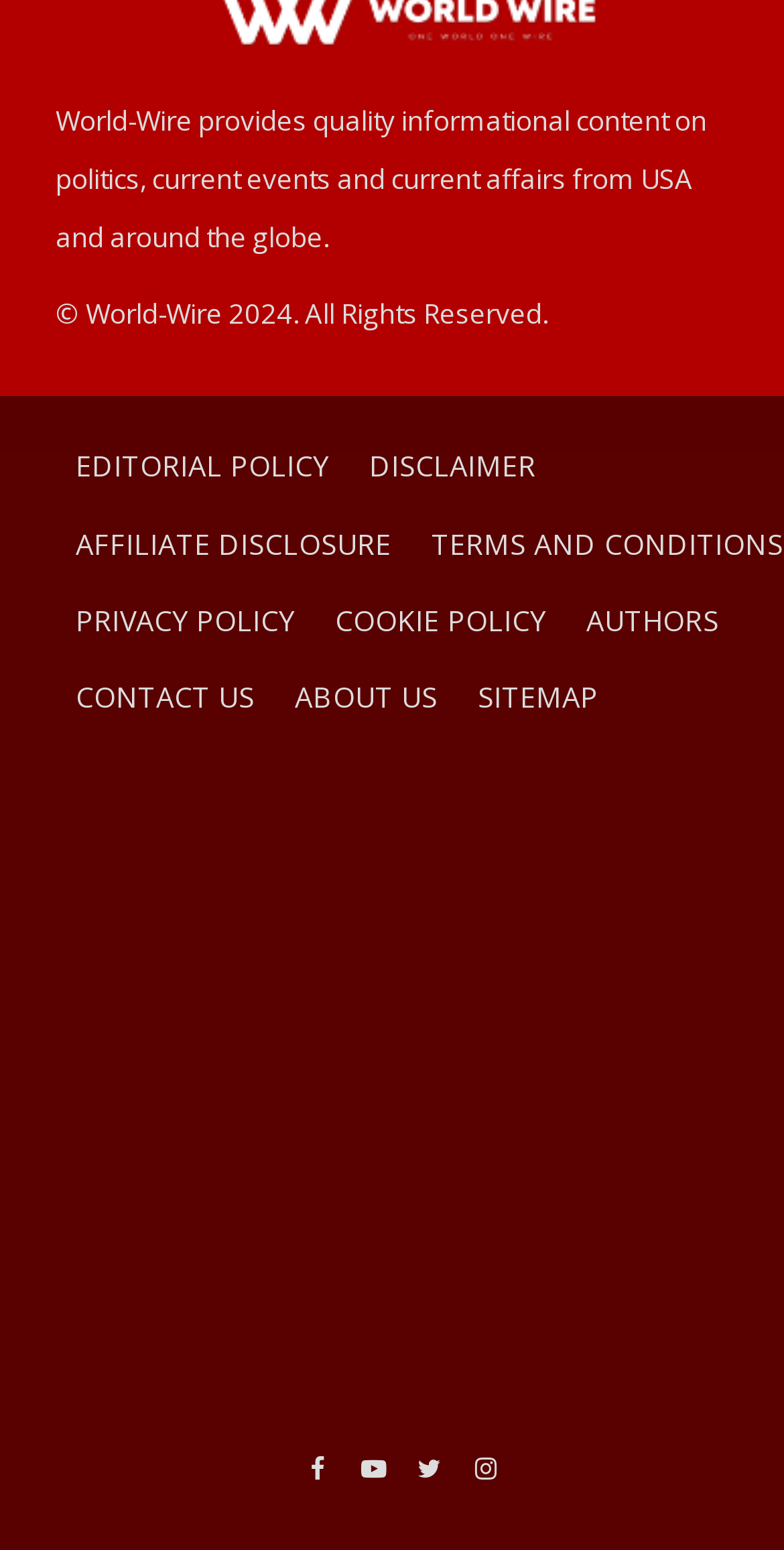Identify the bounding box for the UI element specified in this description: "About Us". The coordinates must be four float numbers between 0 and 1, formatted as [left, top, right, bottom].

[0.35, 0.425, 0.583, 0.475]